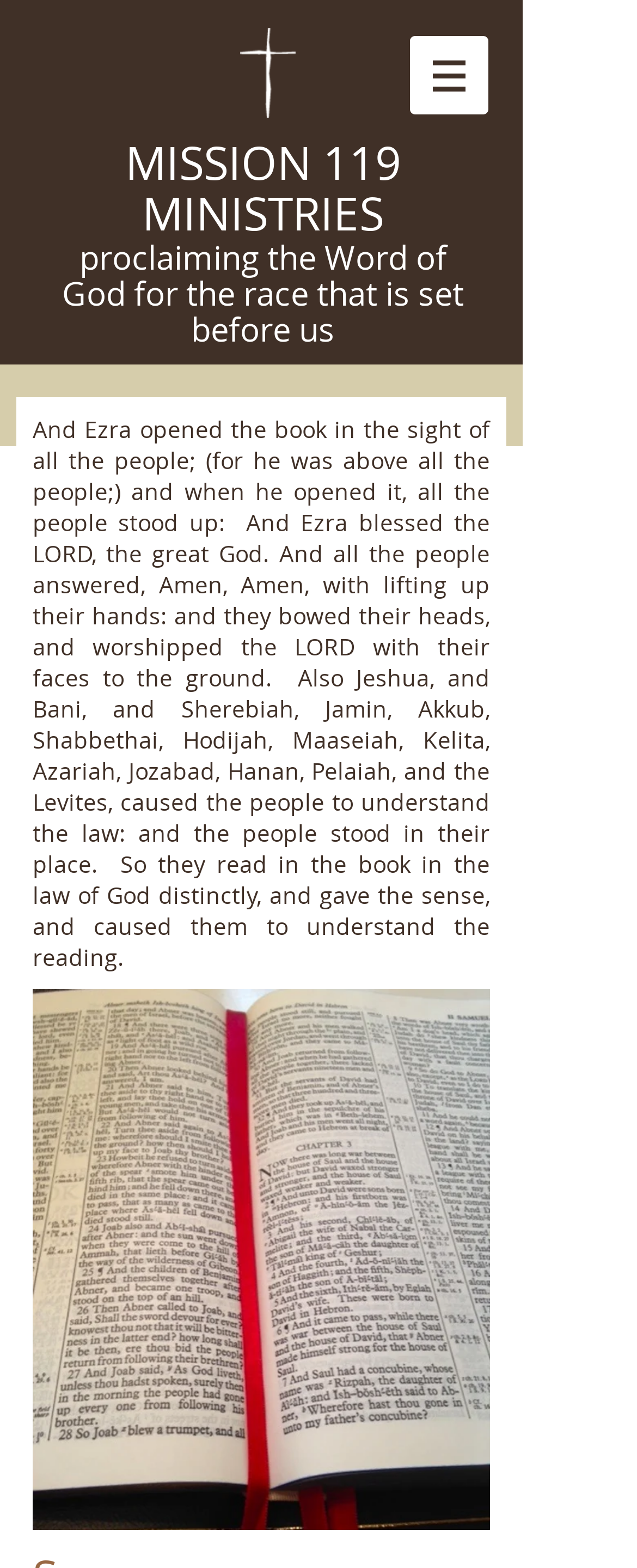Give a one-word or one-phrase response to the question: 
What is the name of the ministry?

MISSION 119 MINISTRIES